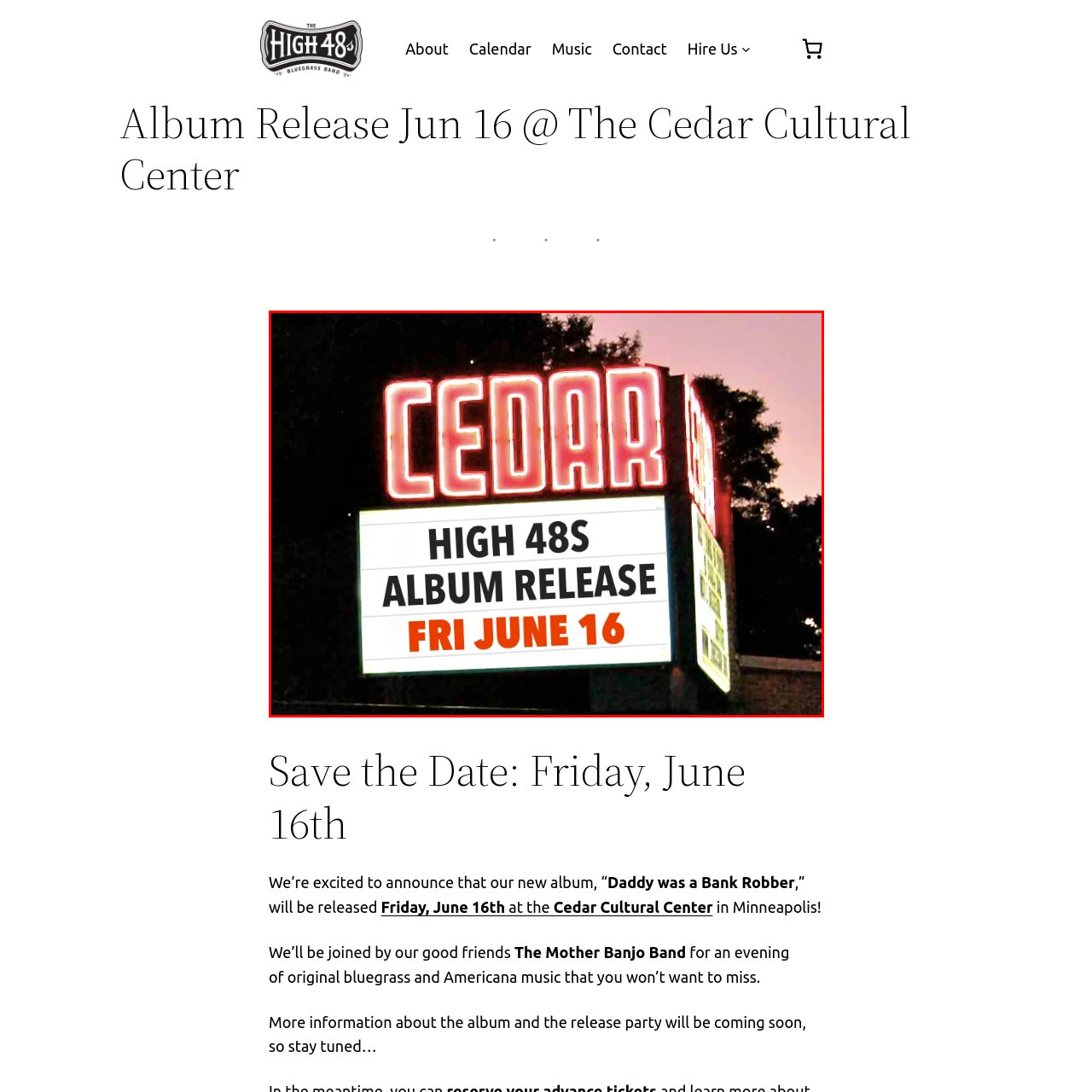Focus on the section encased in the red border, What is the purpose of the marquee sign? Give your response as a single word or phrase.

To promote an event